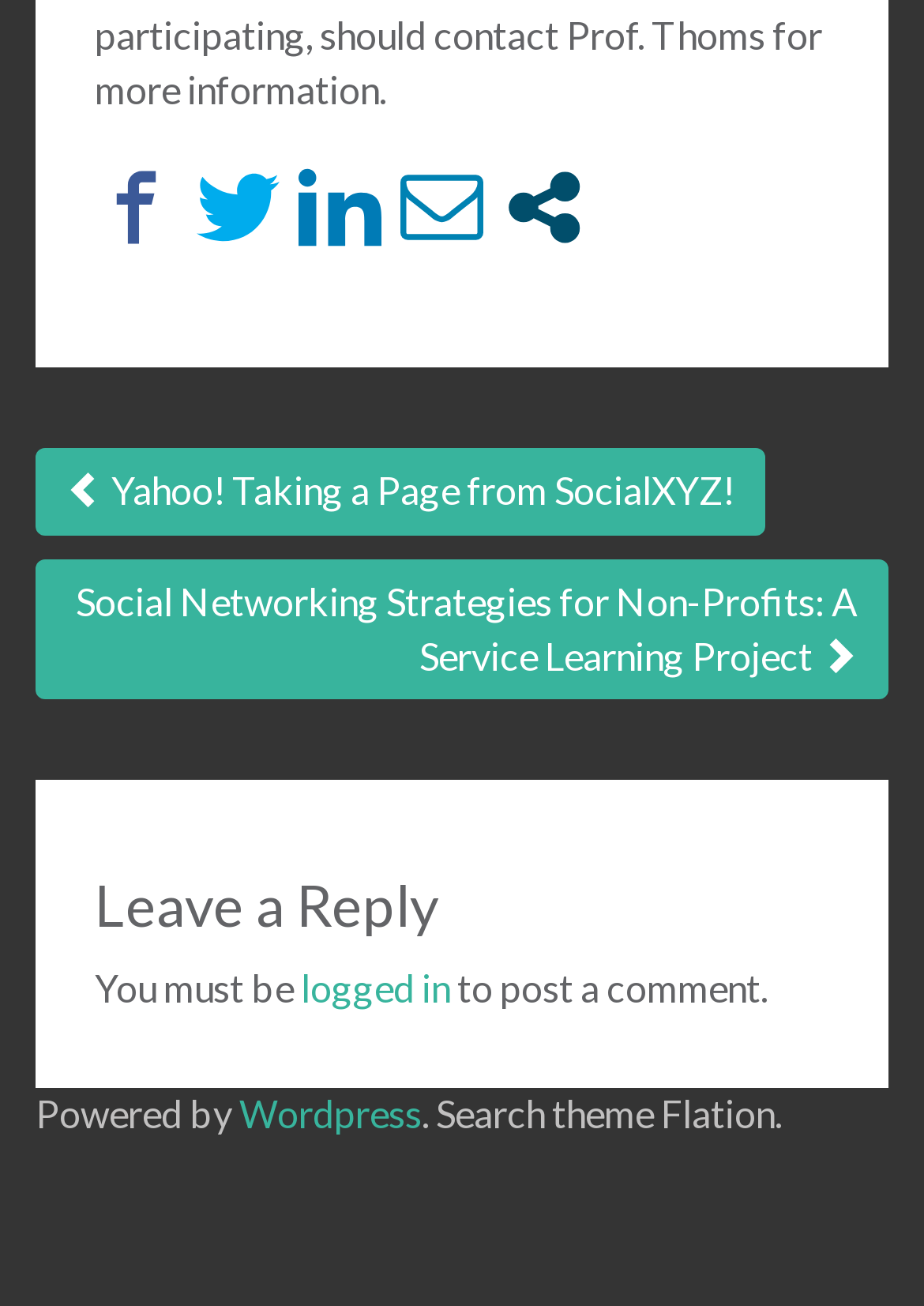Identify the bounding box coordinates of the section that should be clicked to achieve the task described: "View post 'Yahoo! Taking a Page from SocialXYZ!' ".

[0.038, 0.343, 0.828, 0.41]